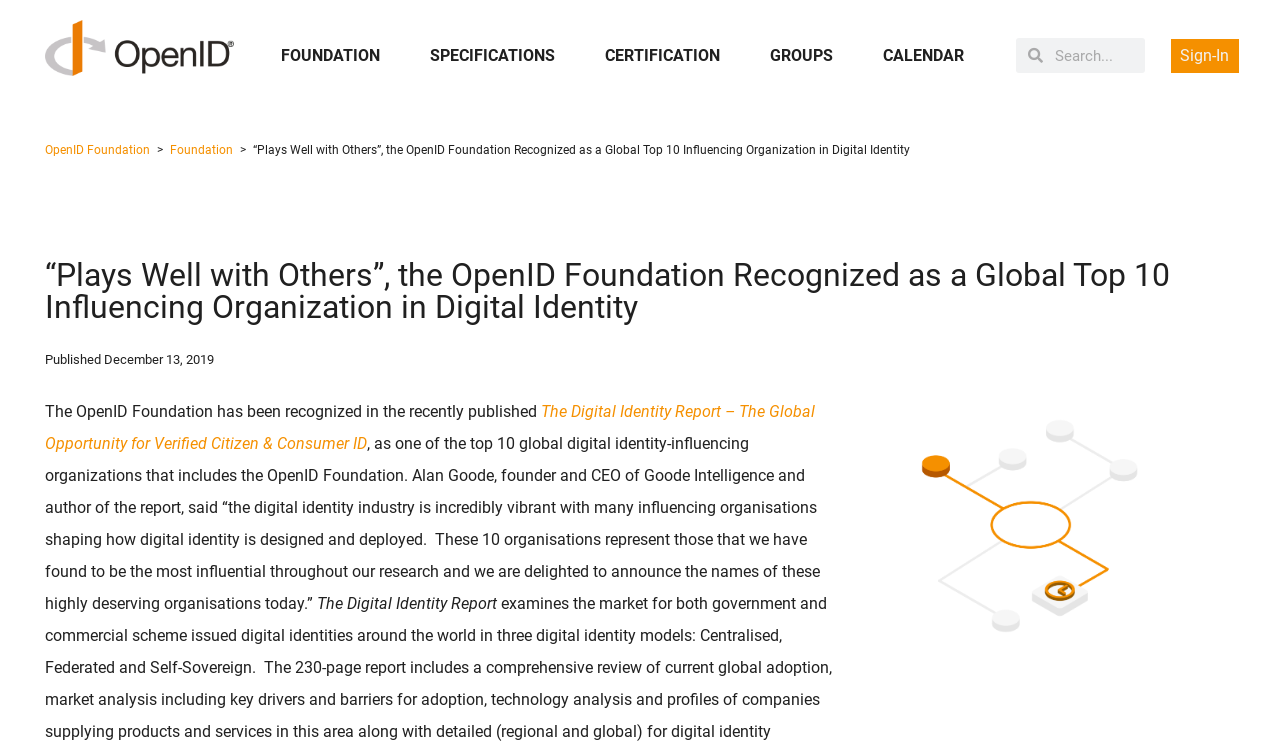Please specify the bounding box coordinates of the element that should be clicked to execute the given instruction: 'Sign in'. Ensure the coordinates are four float numbers between 0 and 1, expressed as [left, top, right, bottom].

[0.915, 0.052, 0.968, 0.097]